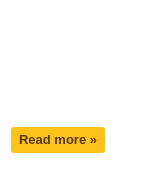Offer an in-depth description of the image.

The image features a prominent yellow button labeled "Read more »", designed to attract user interaction and guide them to additional information. This button is part of a section that focuses on "Underwriting for Property and Casualty," highlighting one of the services offered by O2I within their business process management solutions for the insurance sector. Positioned strategically in the layout, the button encourages viewers to explore further details about the service, exemplifying O2I's commitment to providing comprehensive insights into their offerings.